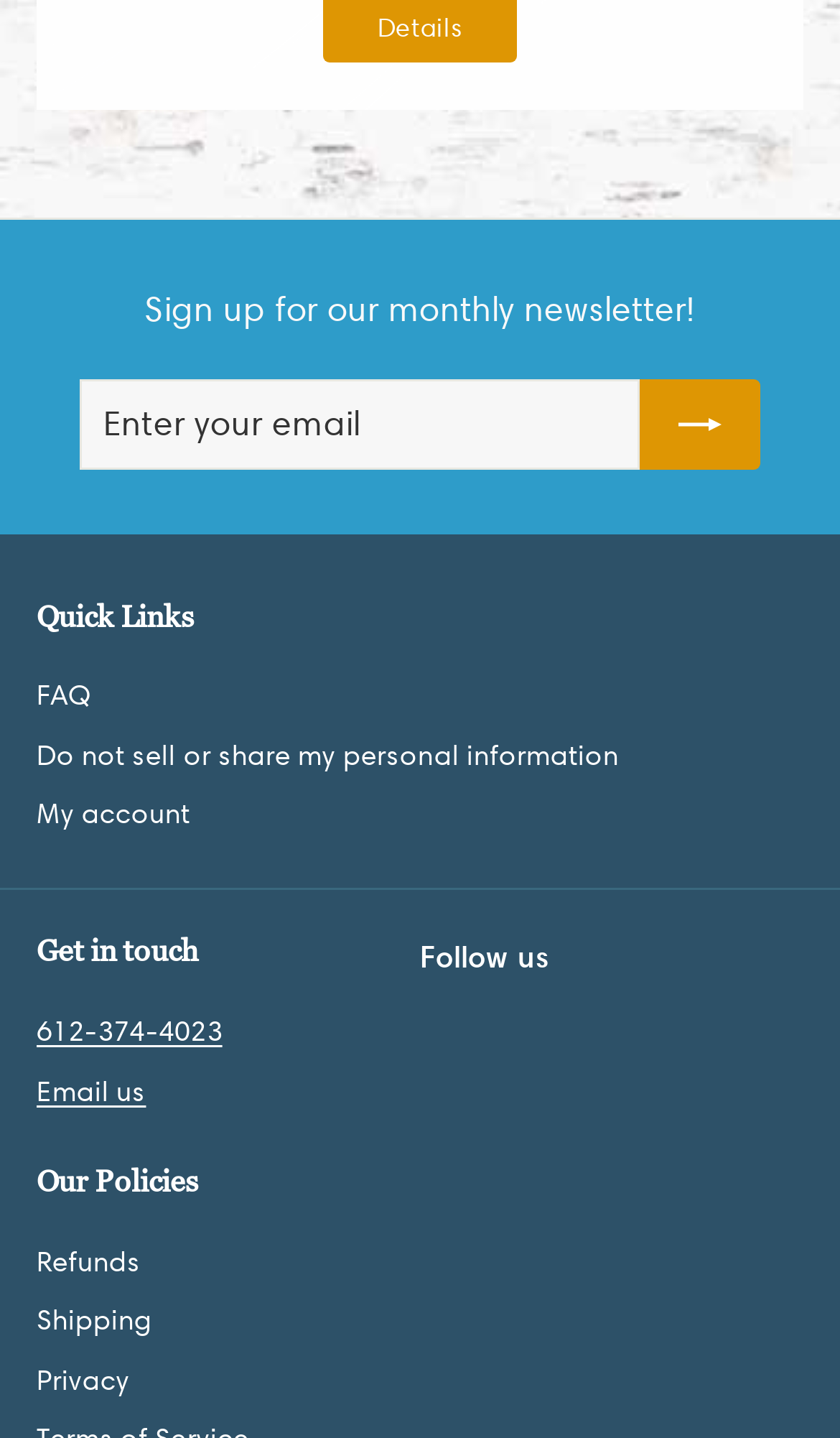Please reply to the following question with a single word or a short phrase:
What is the purpose of the textbox?

Enter email